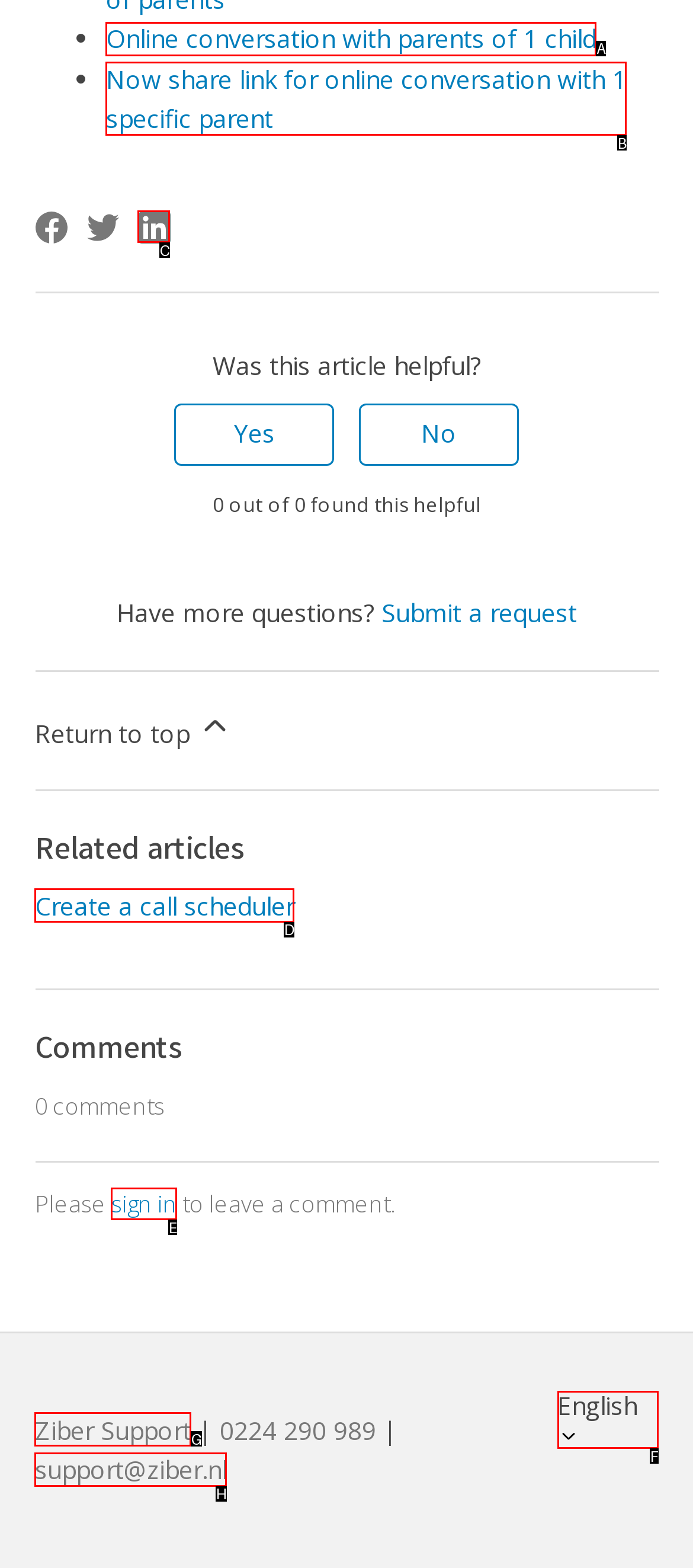Choose the option that aligns with the description: Ziber Support
Respond with the letter of the chosen option directly.

G